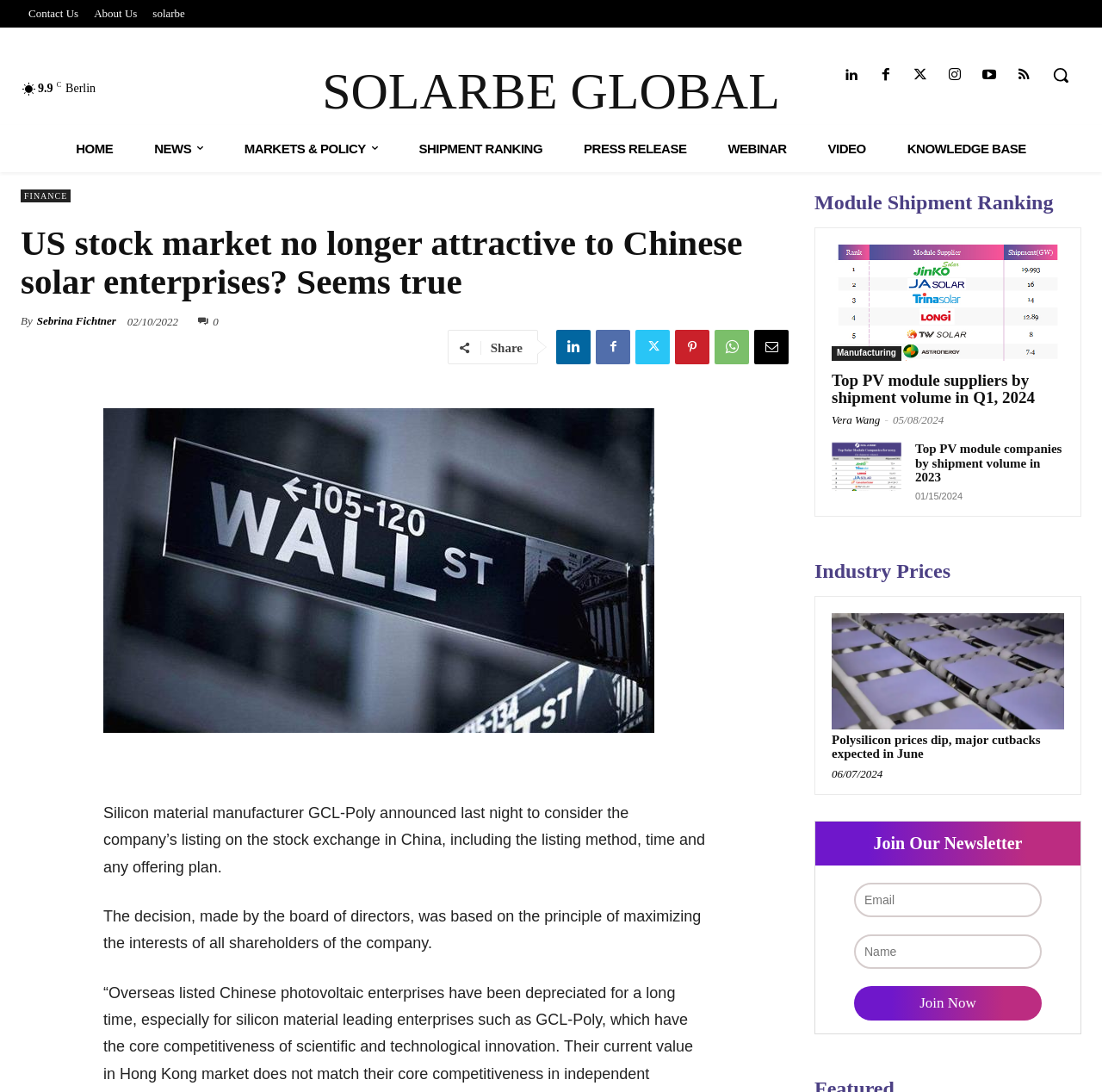Please answer the following question using a single word or phrase: 
What is the ranking shown on the webpage?

Module Shipment Ranking